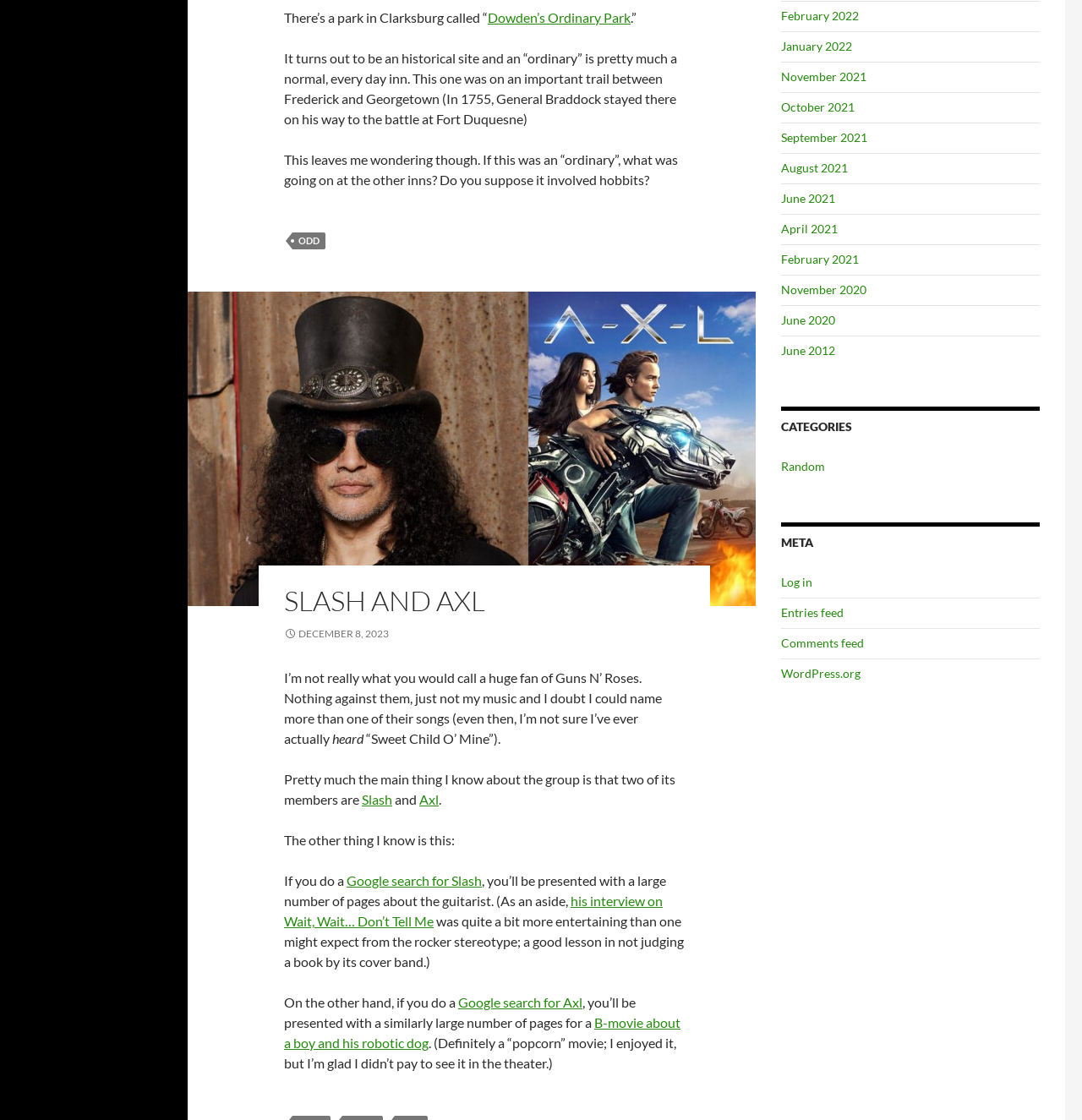Identify the bounding box coordinates for the UI element described as follows: WordPress.org. Use the format (top-left x, top-left y, bottom-right x, bottom-right y) and ensure all values are floating point numbers between 0 and 1.

[0.722, 0.595, 0.795, 0.608]